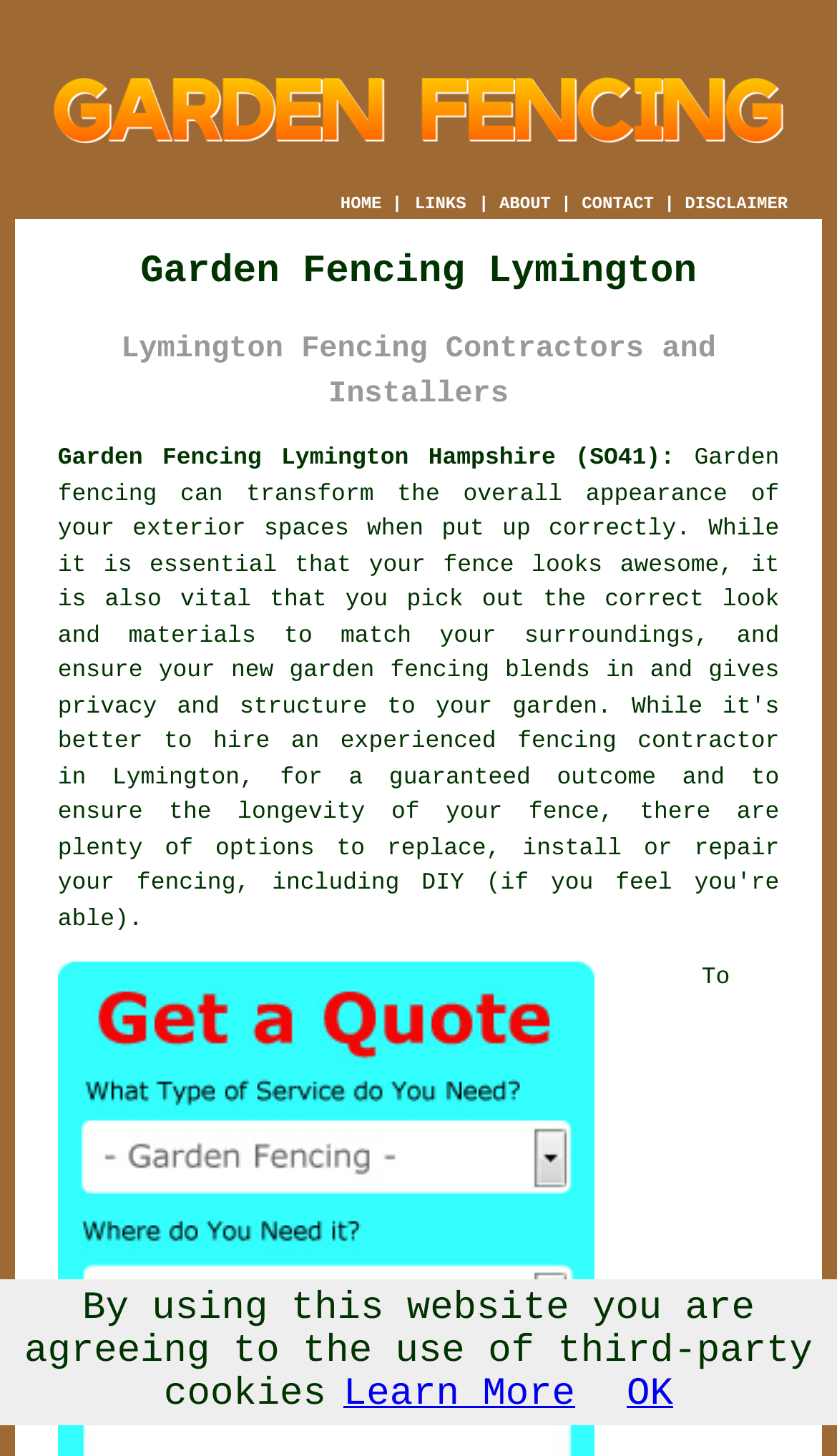How many navigation links are at the top of the page?
Please respond to the question with a detailed and thorough explanation.

I counted the number of link elements at the top of the webpage, which are 'HOME', 'ABOUT', 'CONTACT', and 'DISCLAIMER', and found that there are 4 navigation links.